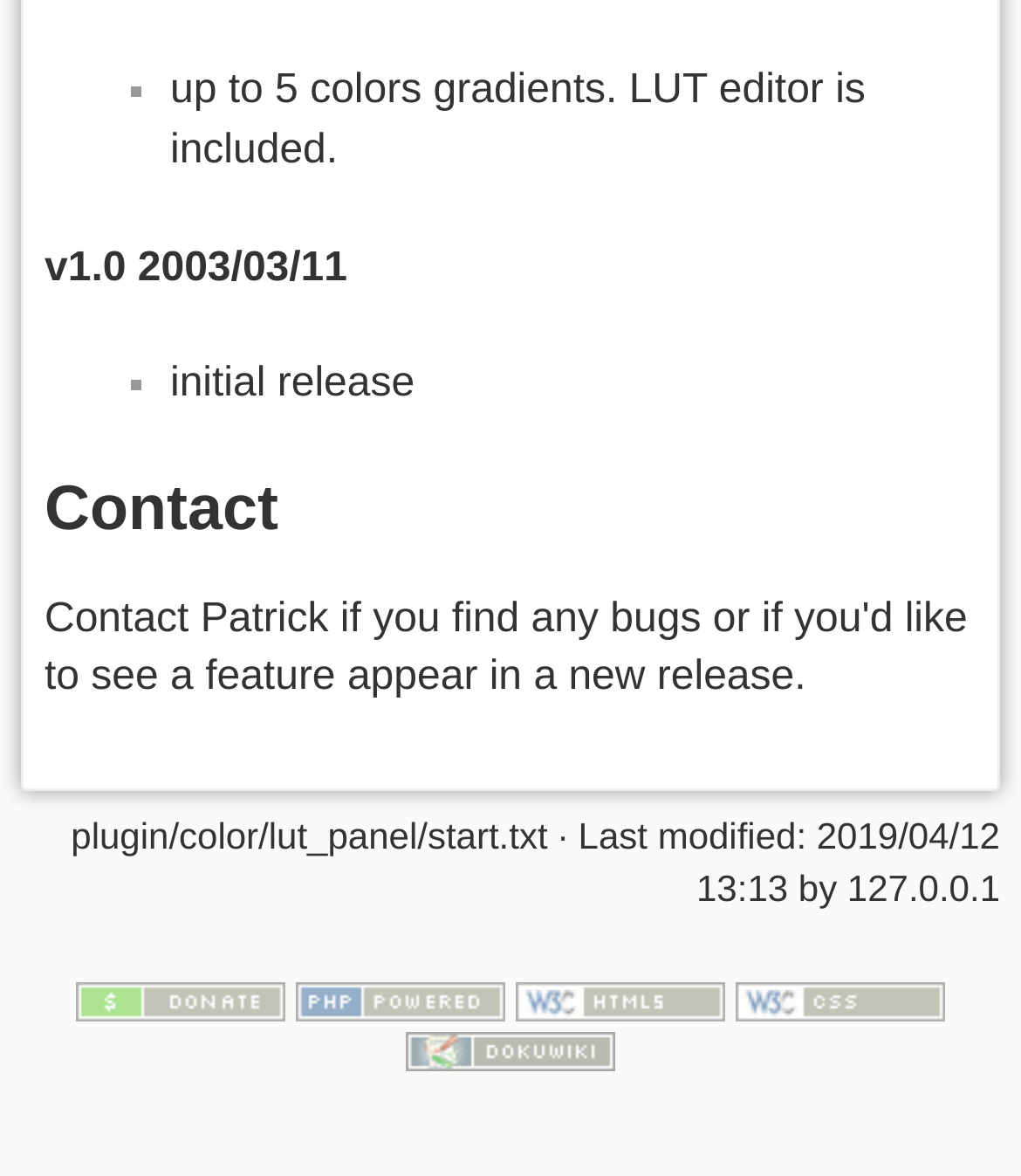Using the element description: "title="Powered by PHP"", determine the bounding box coordinates for the specified UI element. The coordinates should be four float numbers between 0 and 1, [left, top, right, bottom].

[0.29, 0.83, 0.495, 0.866]